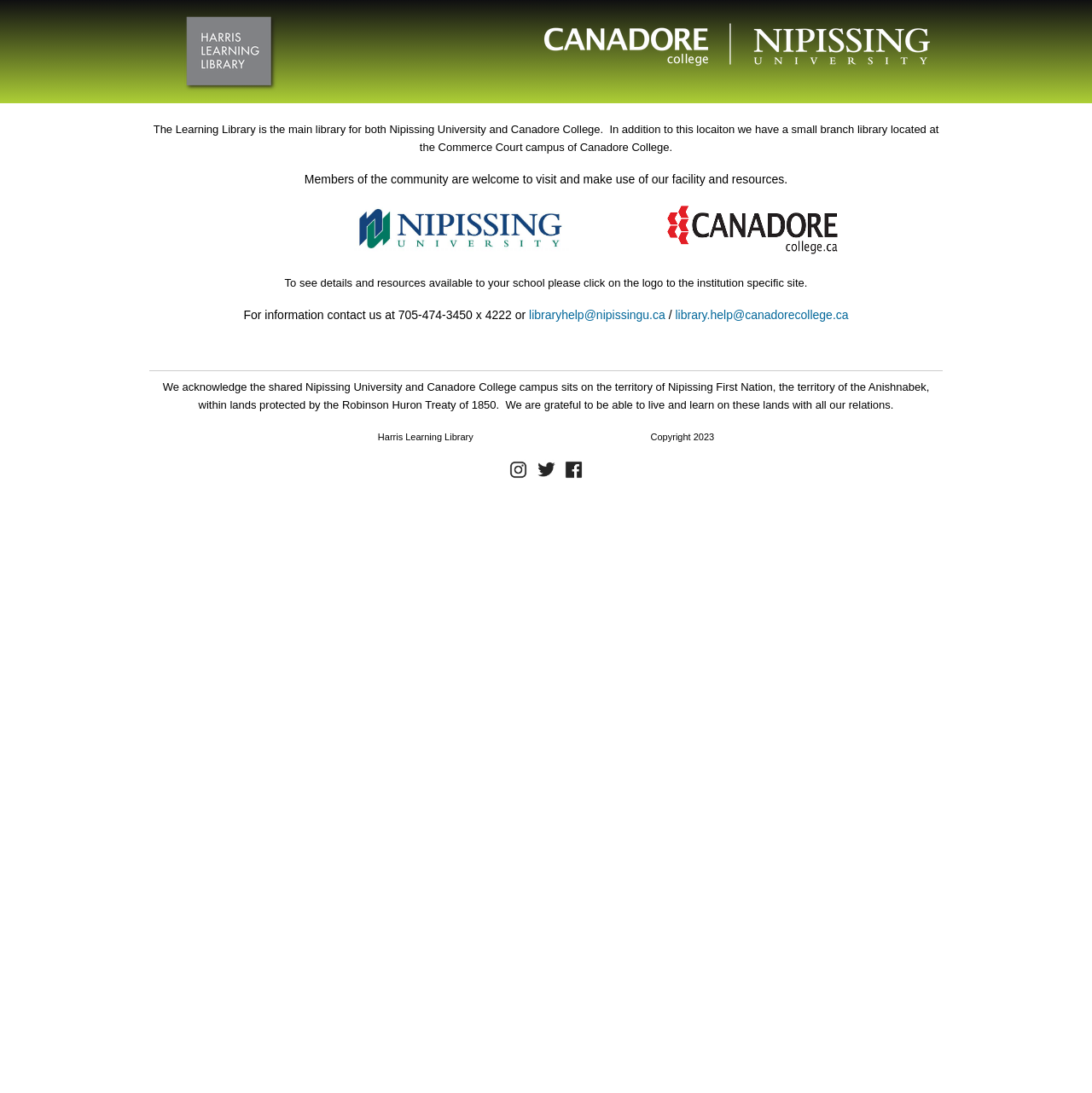Identify the bounding box coordinates of the region I need to click to complete this instruction: "Click the Canadore College Logo".

[0.487, 0.062, 0.671, 0.073]